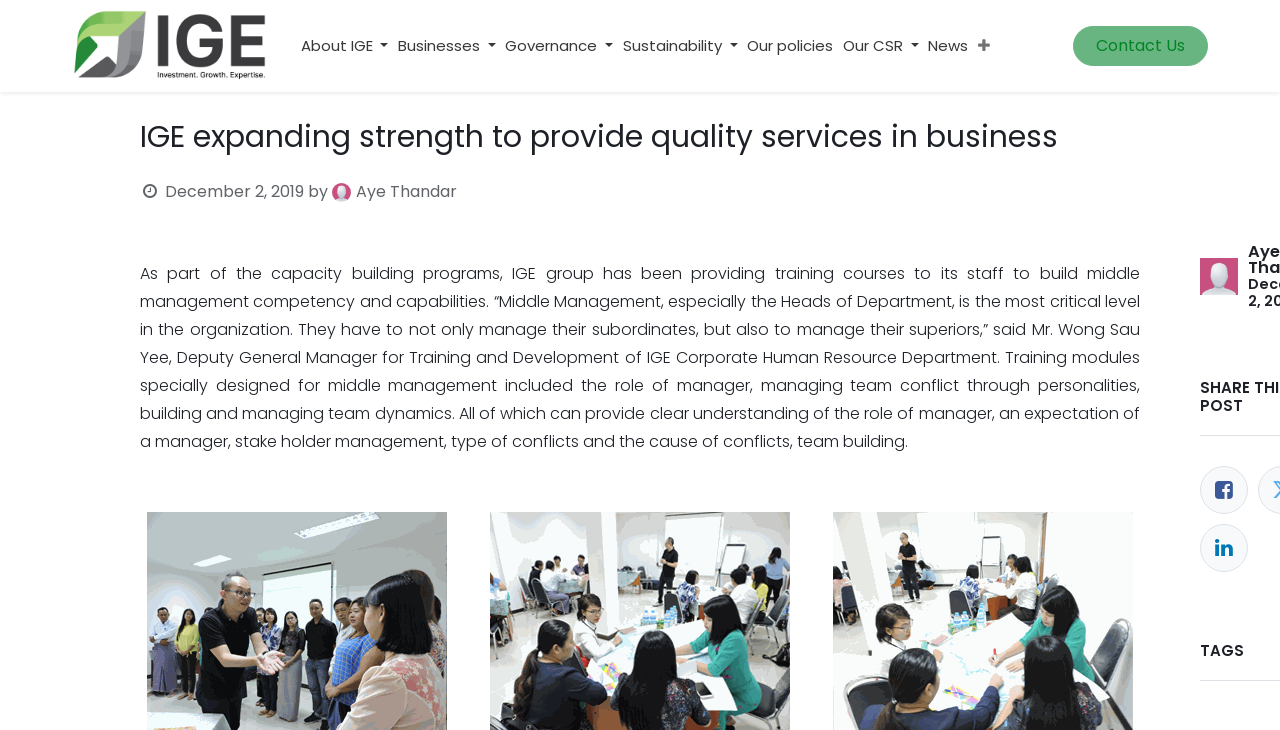Please provide the bounding box coordinates for the element that needs to be clicked to perform the instruction: "Read the news". The coordinates must consist of four float numbers between 0 and 1, formatted as [left, top, right, bottom].

[0.721, 0.036, 0.76, 0.089]